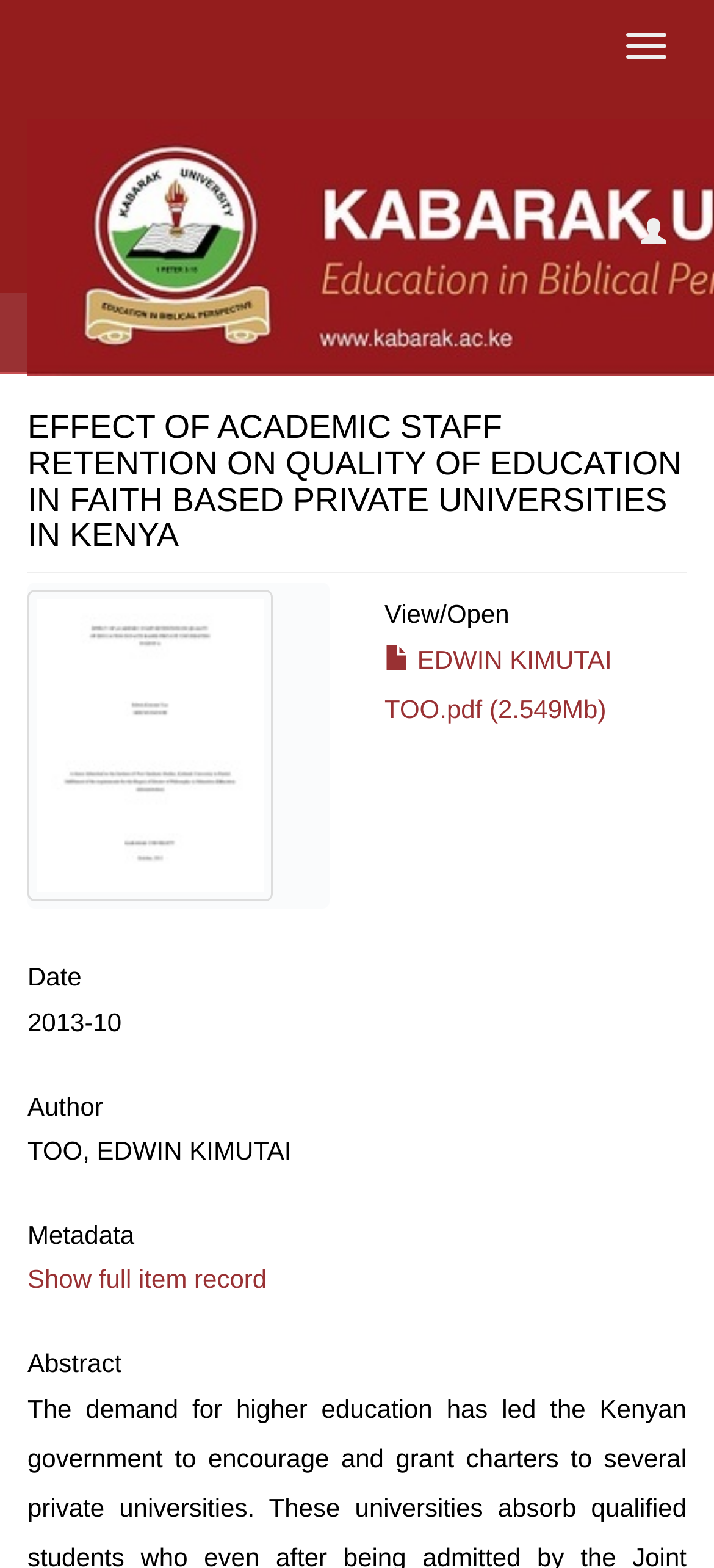Identify the bounding box coordinates for the UI element mentioned here: "EDWIN KIMUTAI TOO.pdf (2.549Mb)". Provide the coordinates as four float values between 0 and 1, i.e., [left, top, right, bottom].

[0.538, 0.411, 0.857, 0.461]